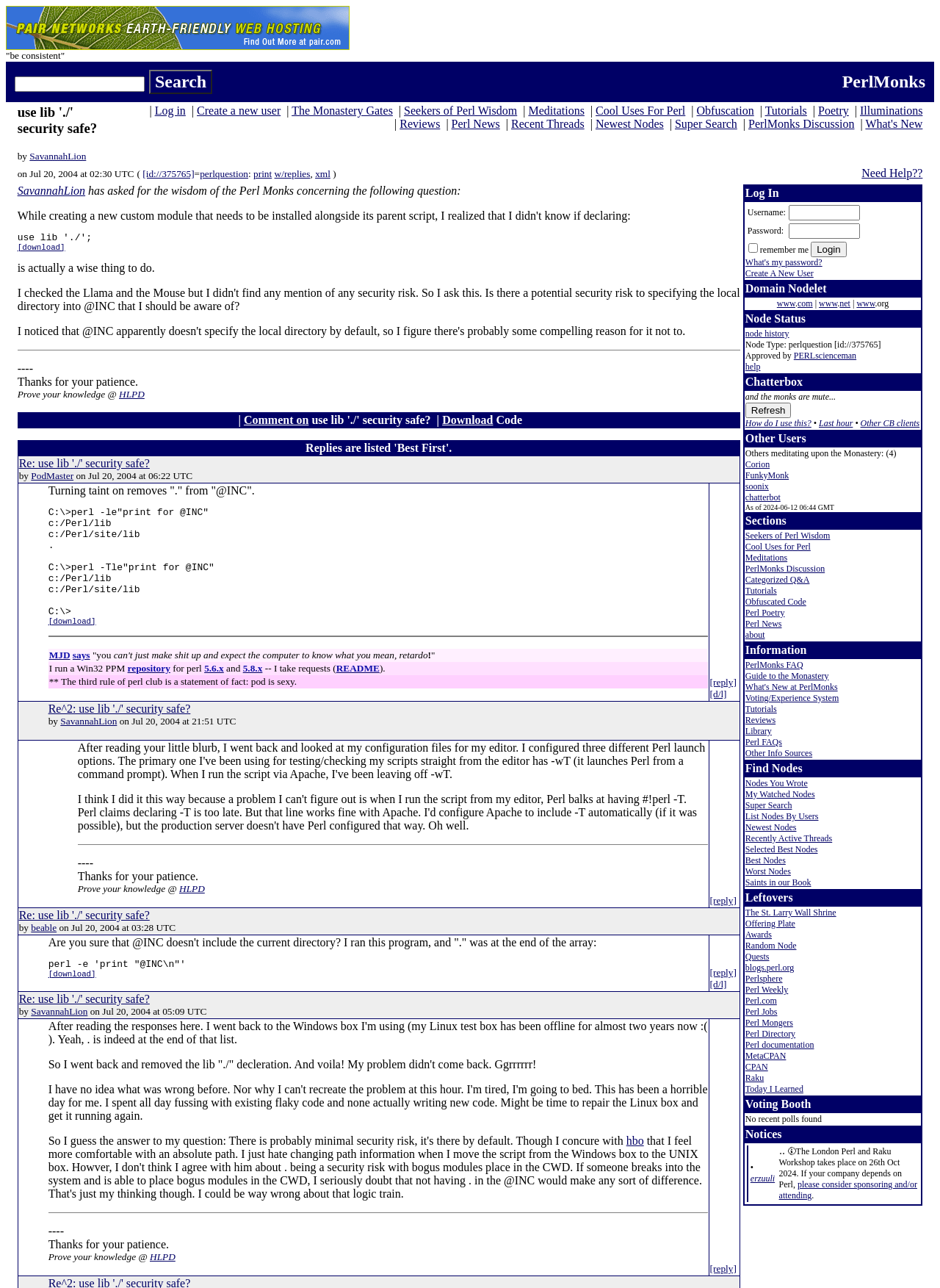Find the bounding box coordinates for the UI element whose description is: "alt="IMG_0161"". The coordinates should be four float numbers between 0 and 1, in the format [left, top, right, bottom].

None